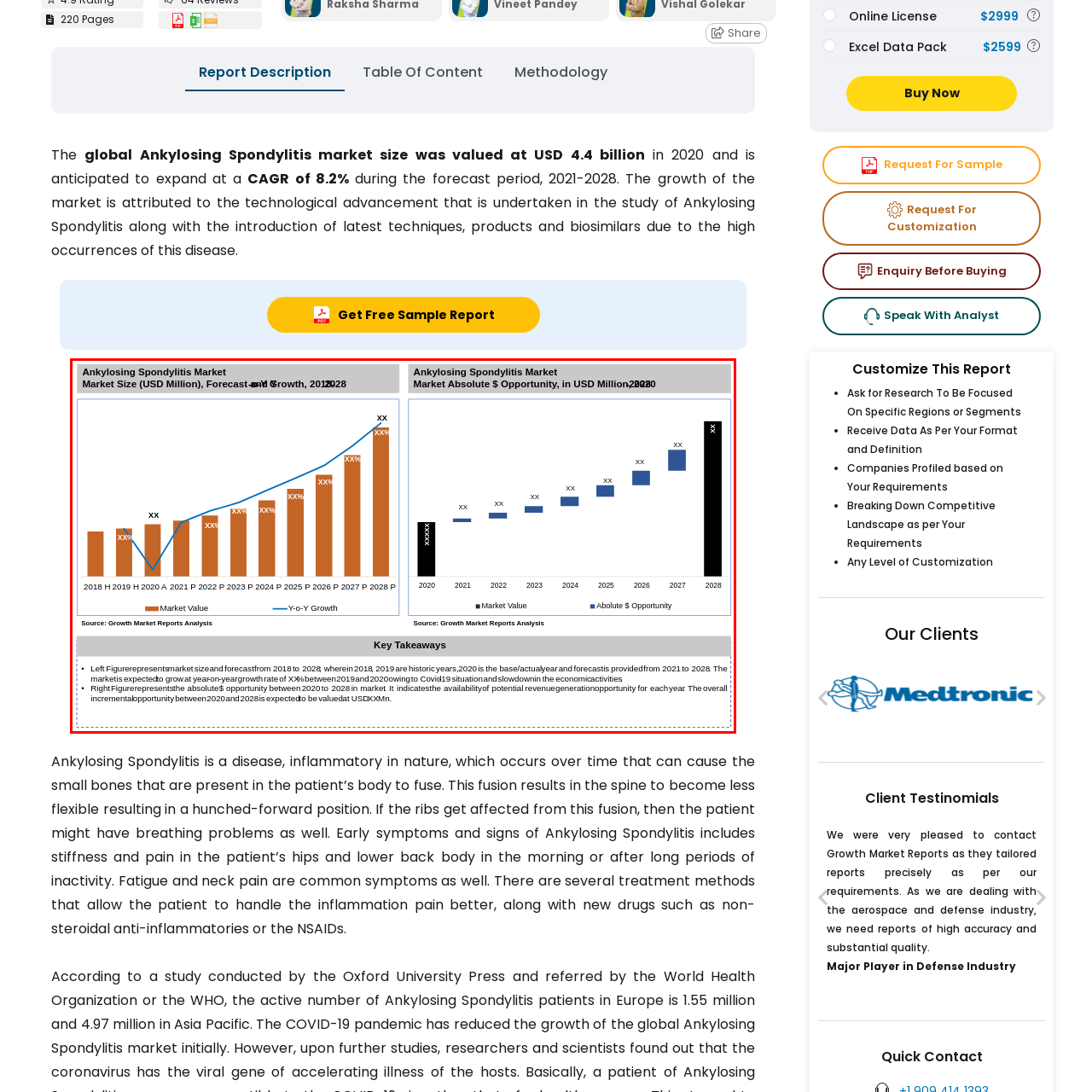Generate a detailed caption for the content inside the red bounding box.

The image titled "Ankylosing Spondylitis Market" presents a comprehensive analysis of the market size and growth forecast for Ankylosing Spondylitis from 2018 to 2028. On the left side, a bar graph illustrates the historical and projected market size (in USD Million) along with the year-on-year growth, highlighting key data points for each year, notably from 2019 through 2028. The right side features a graphical representation of the absolute market opportunity from 2020 to 2028, indicating potential revenue opportunities within this sector. The information is sourced from Growth Market Reports Analysis, emphasizing the anticipated growth trajectory and market dynamics. Below the graphs, key takeaways are succinctly summarized, providing essential insights into the market's growth expectations and dynamics influenced by various factors, including economic conditions and recent global events.